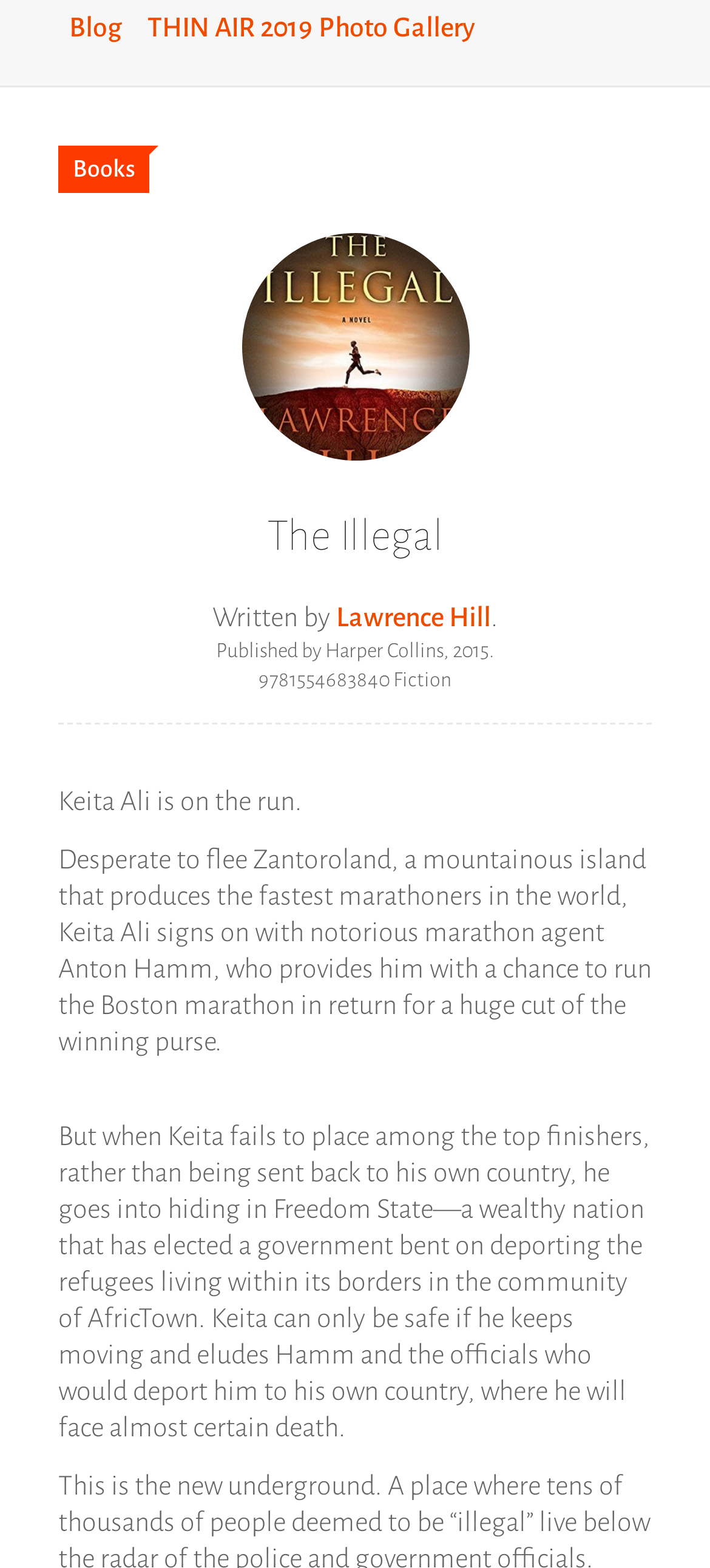Identify and provide the bounding box for the element described by: "Books".

[0.082, 0.093, 0.21, 0.123]